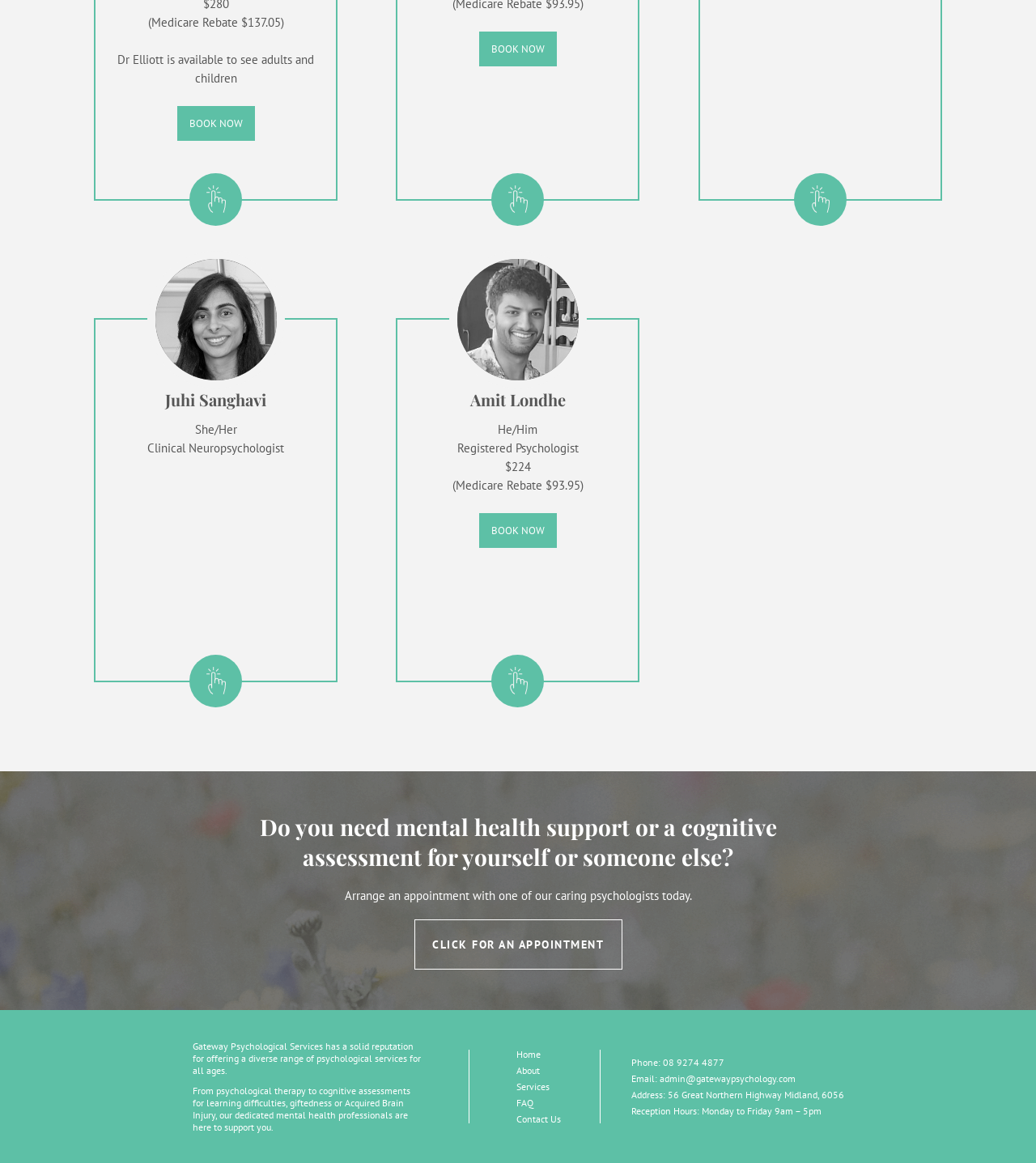What is the text on the top-left image?
Look at the image and respond with a one-word or short-phrase answer.

Juhi Sanghavi